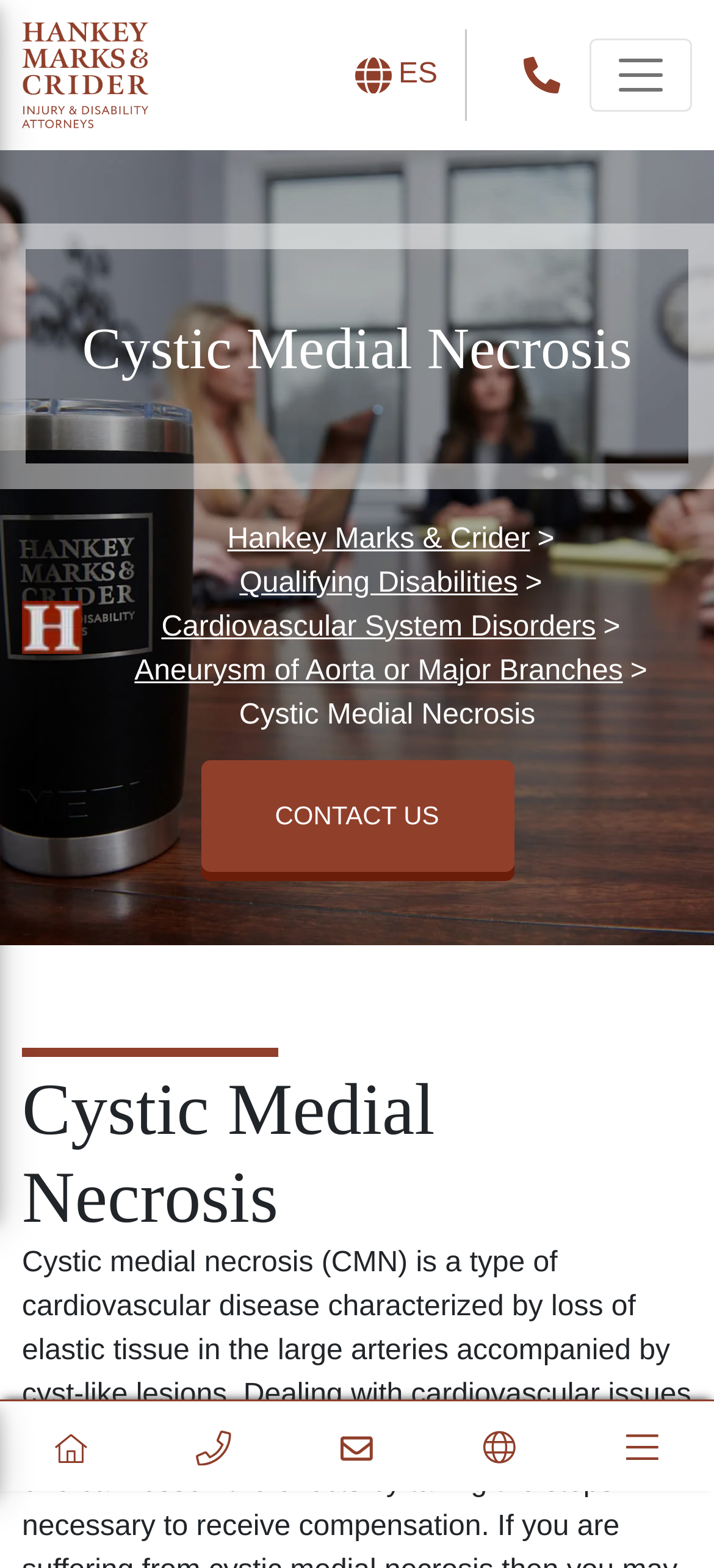How many menu items are there in the navigation bar?
Provide a one-word or short-phrase answer based on the image.

4